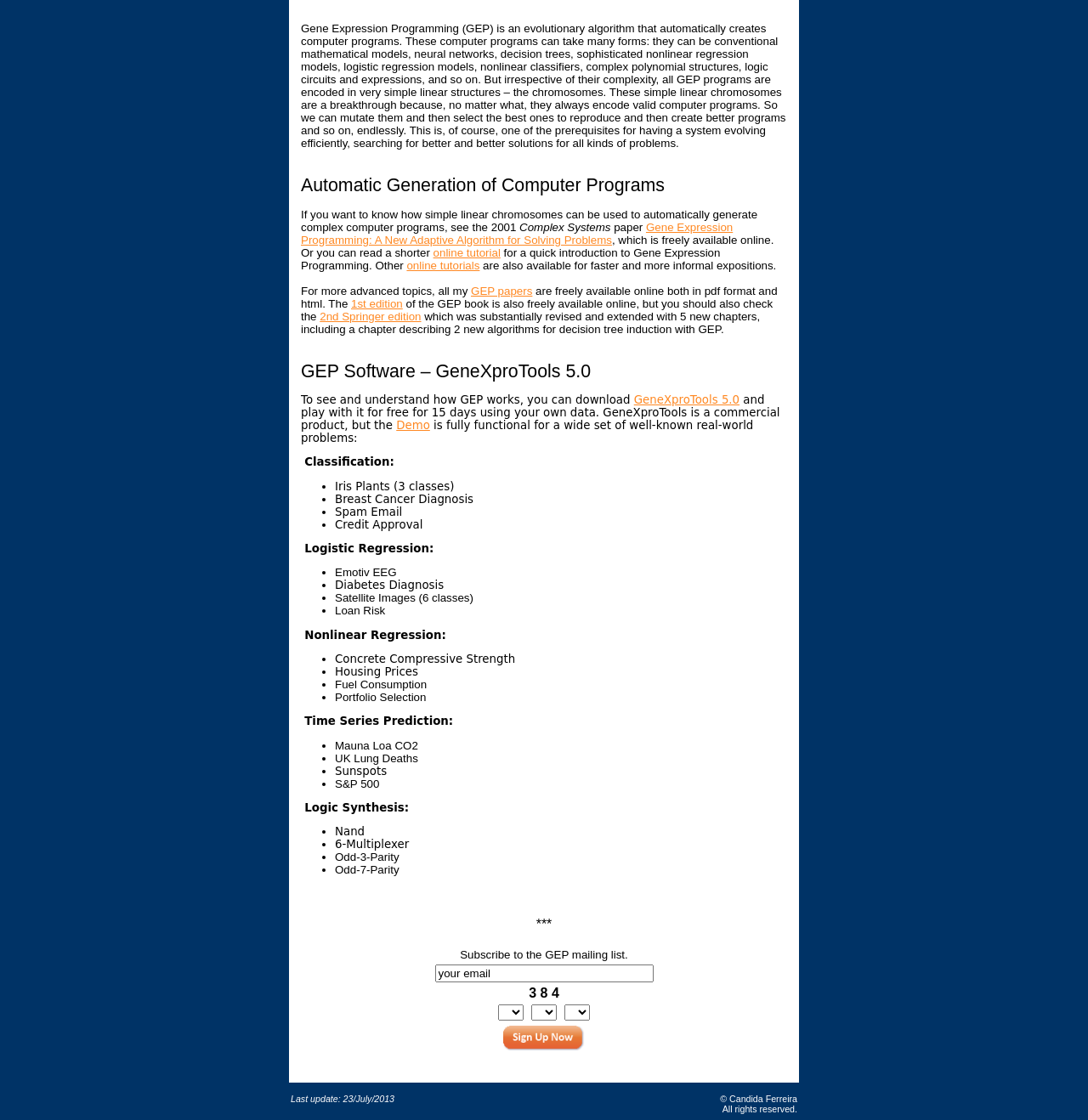Provide the bounding box coordinates of the UI element this sentence describes: "US Dept. of Commerce".

None